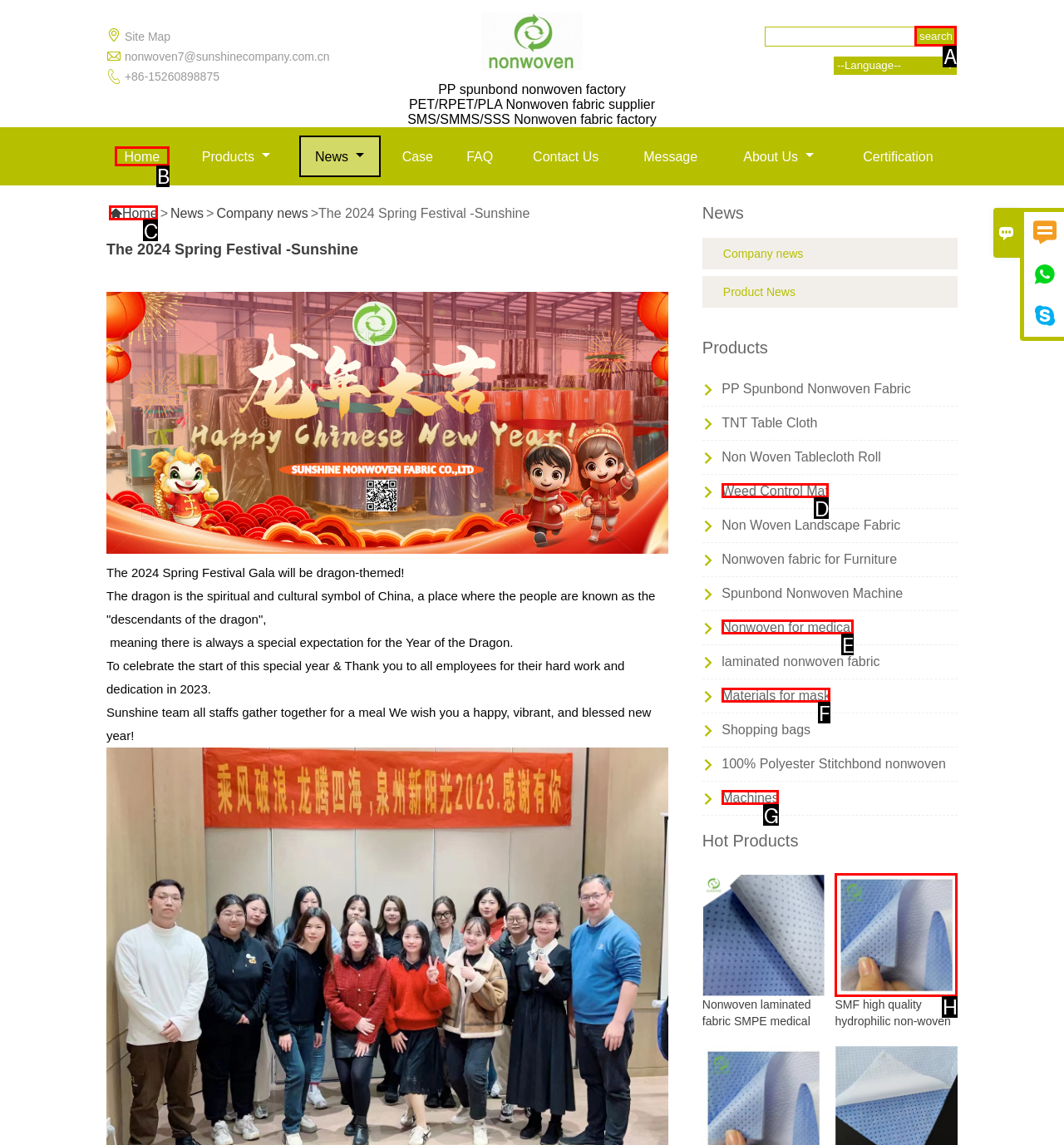Determine which element should be clicked for this task: Search for something
Answer with the letter of the selected option.

A